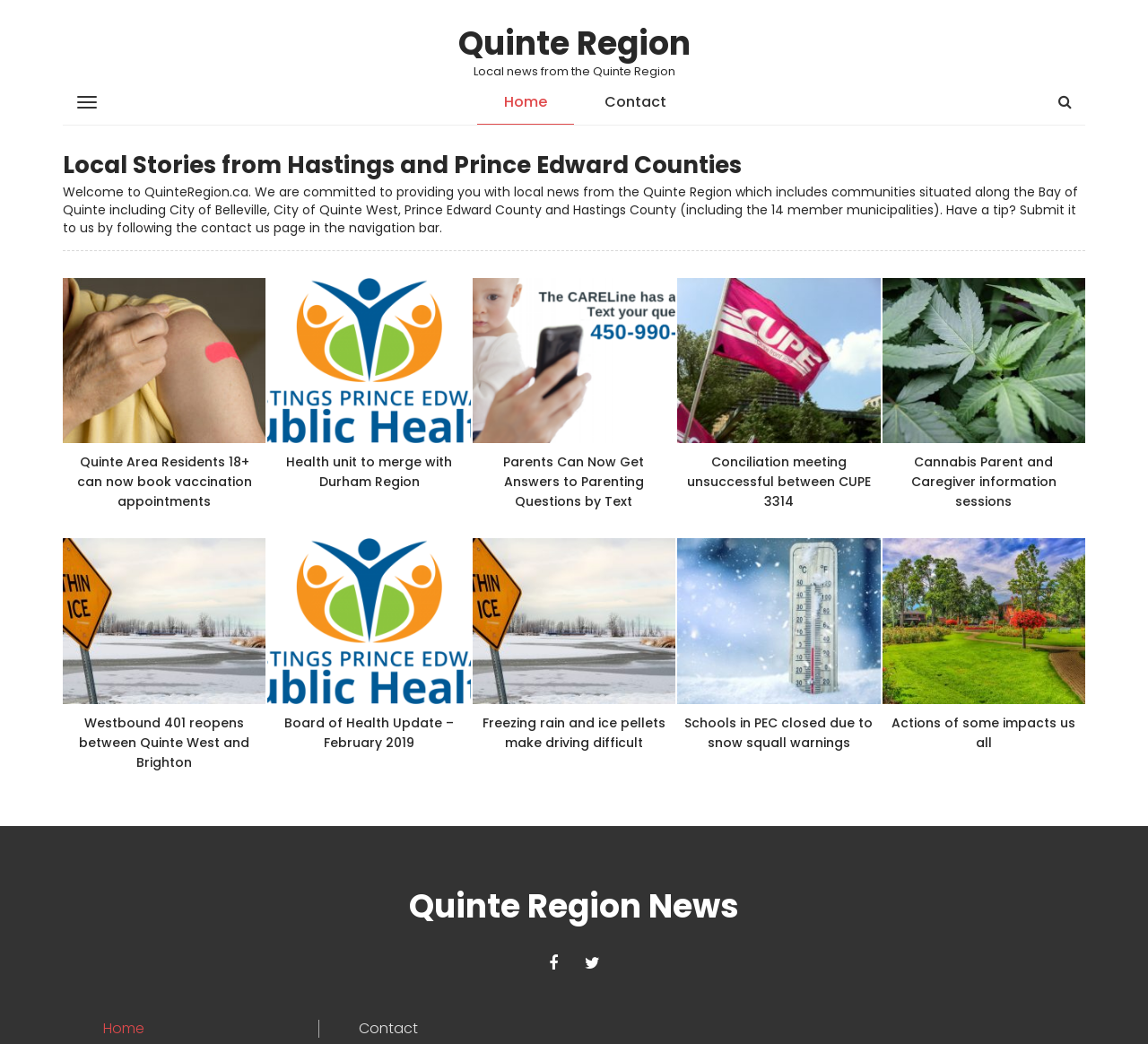Locate the bounding box coordinates of the area you need to click to fulfill this instruction: 'Browse the 'Quinte Region News' section'. The coordinates must be in the form of four float numbers ranging from 0 to 1: [left, top, right, bottom].

[0.055, 0.843, 0.945, 0.894]